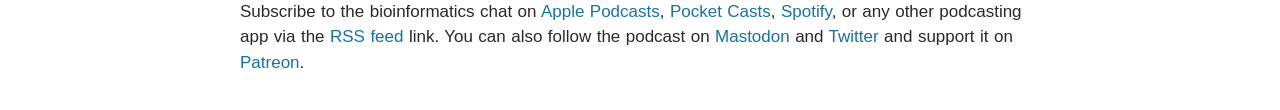What is the alternative to podcasting apps?
Can you offer a detailed and complete answer to this question?

The webpage provides an alternative to using podcasting apps, which is to subscribe to the RSS feed, allowing users to access the podcast content through a different means.